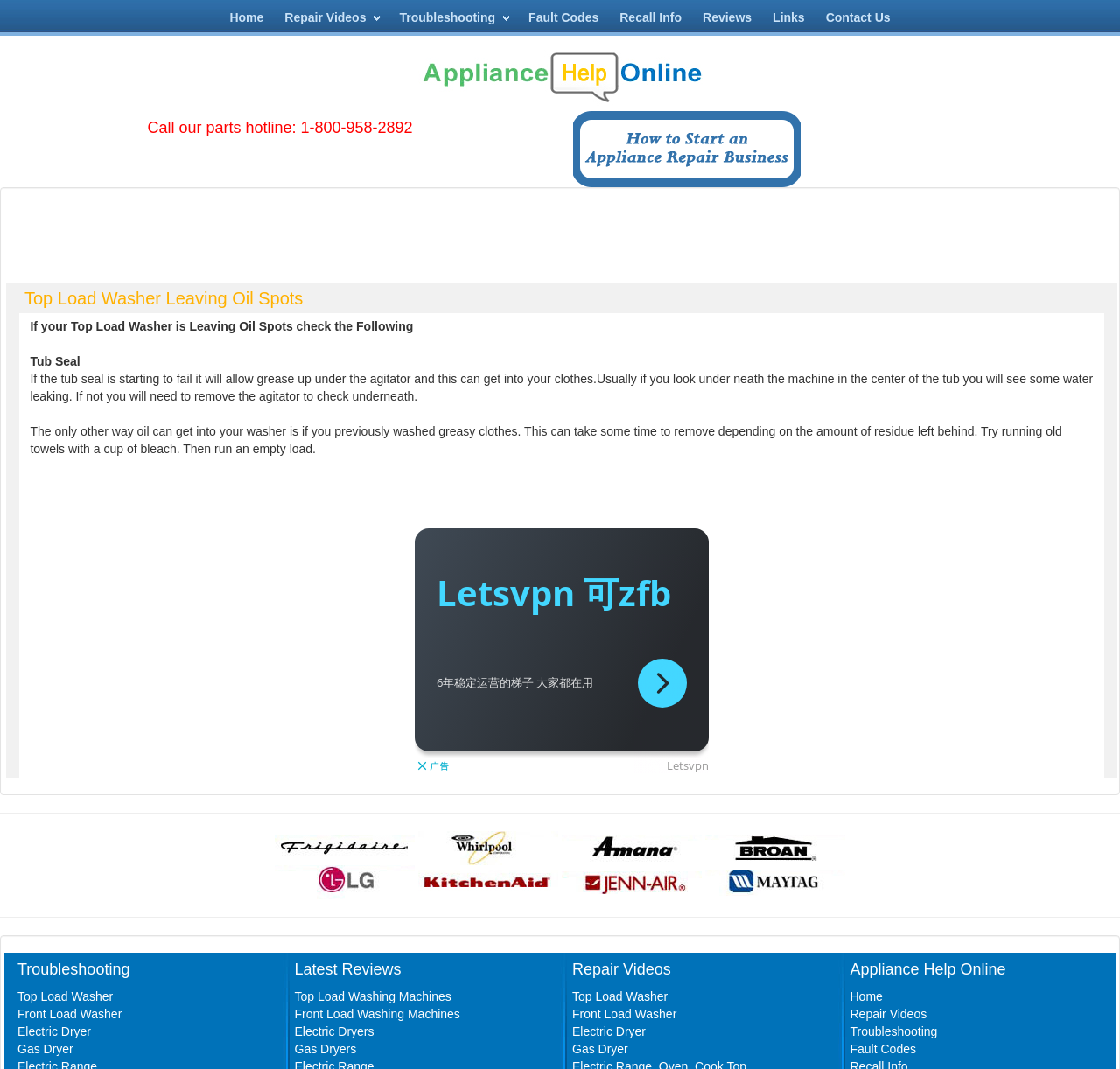Identify the bounding box coordinates for the UI element described as: "Call our parts hotline: 1-800-958-2892".

[0.132, 0.111, 0.368, 0.128]